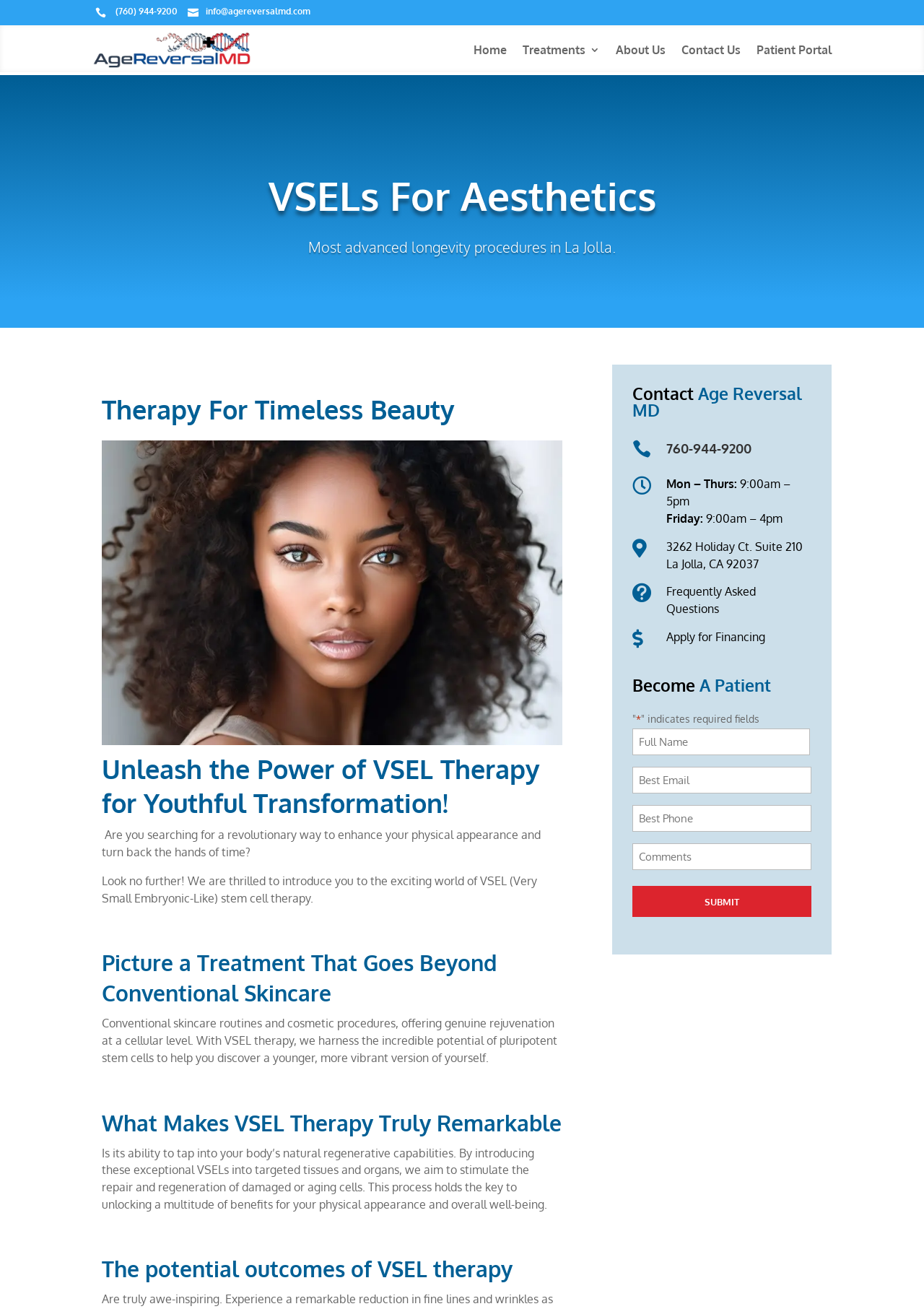Can you specify the bounding box coordinates of the area that needs to be clicked to fulfill the following instruction: "Click the 'Submit' button"?

[0.685, 0.677, 0.878, 0.701]